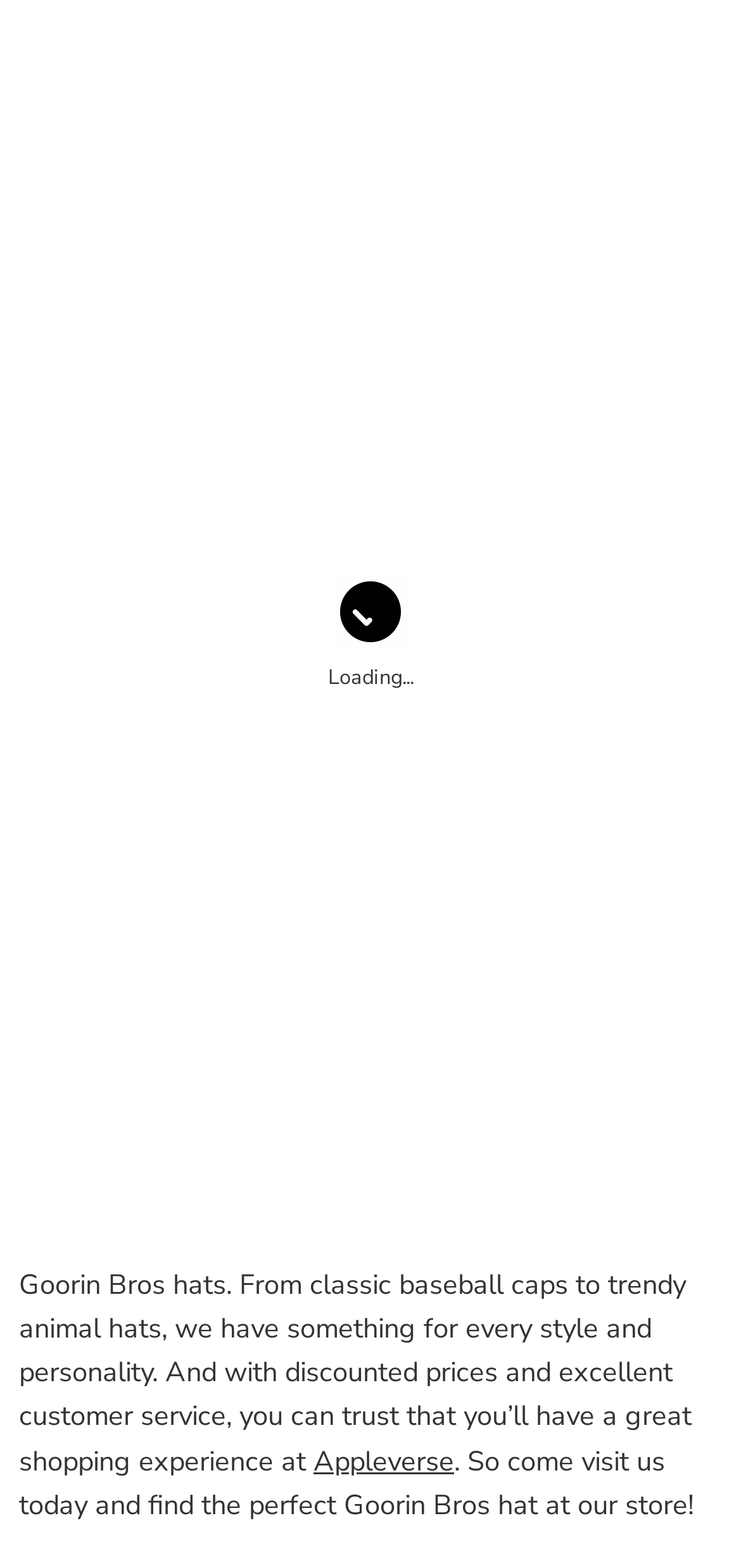What is the name of the store?
Answer the question with a detailed explanation, including all necessary information.

The name of the store can be found in the link element with the text 'Appleverse' at the top of the page, which is likely the logo or title of the store.